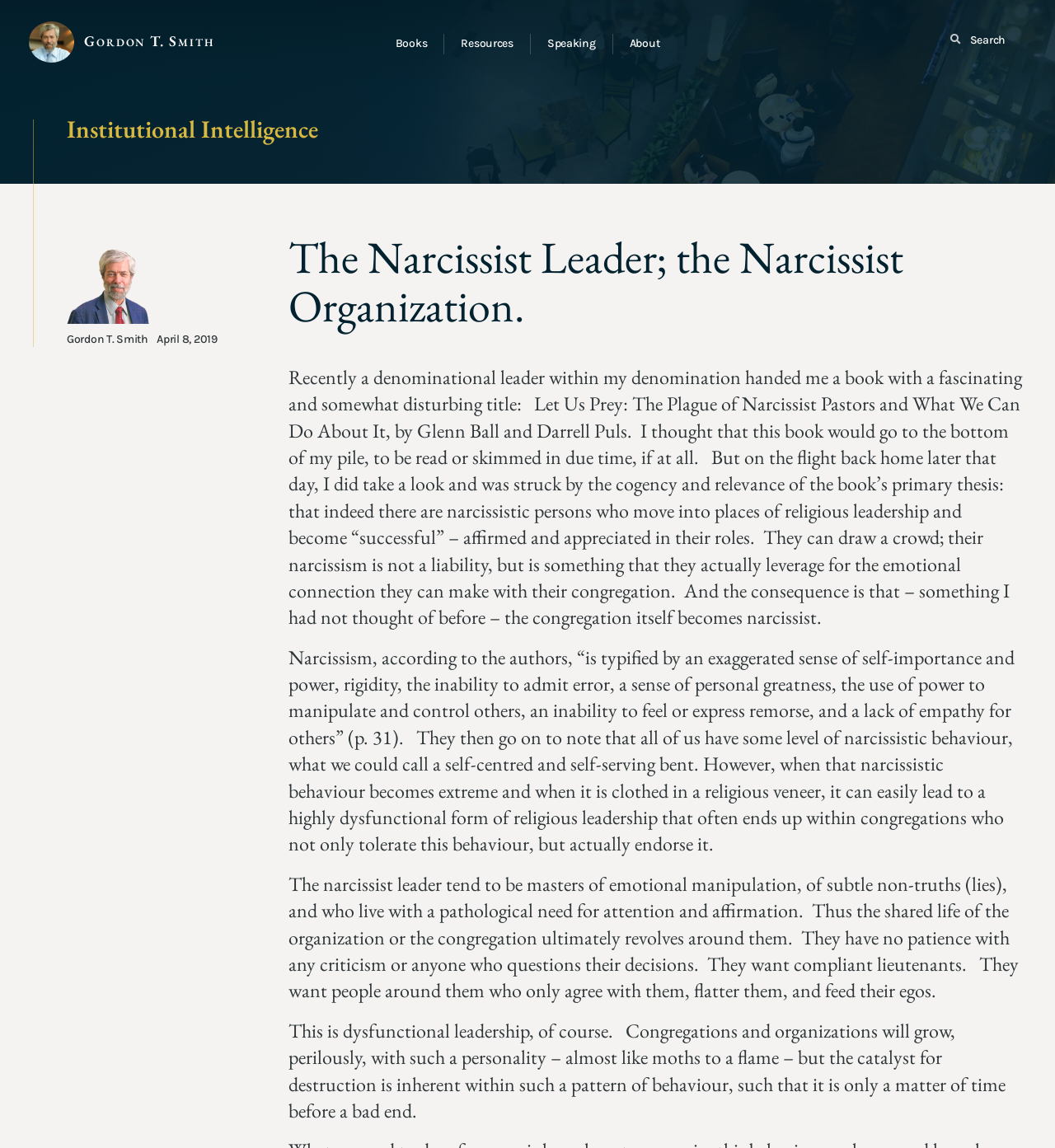Determine the bounding box for the described UI element: "Institutional Intelligence".

[0.063, 0.098, 0.302, 0.126]